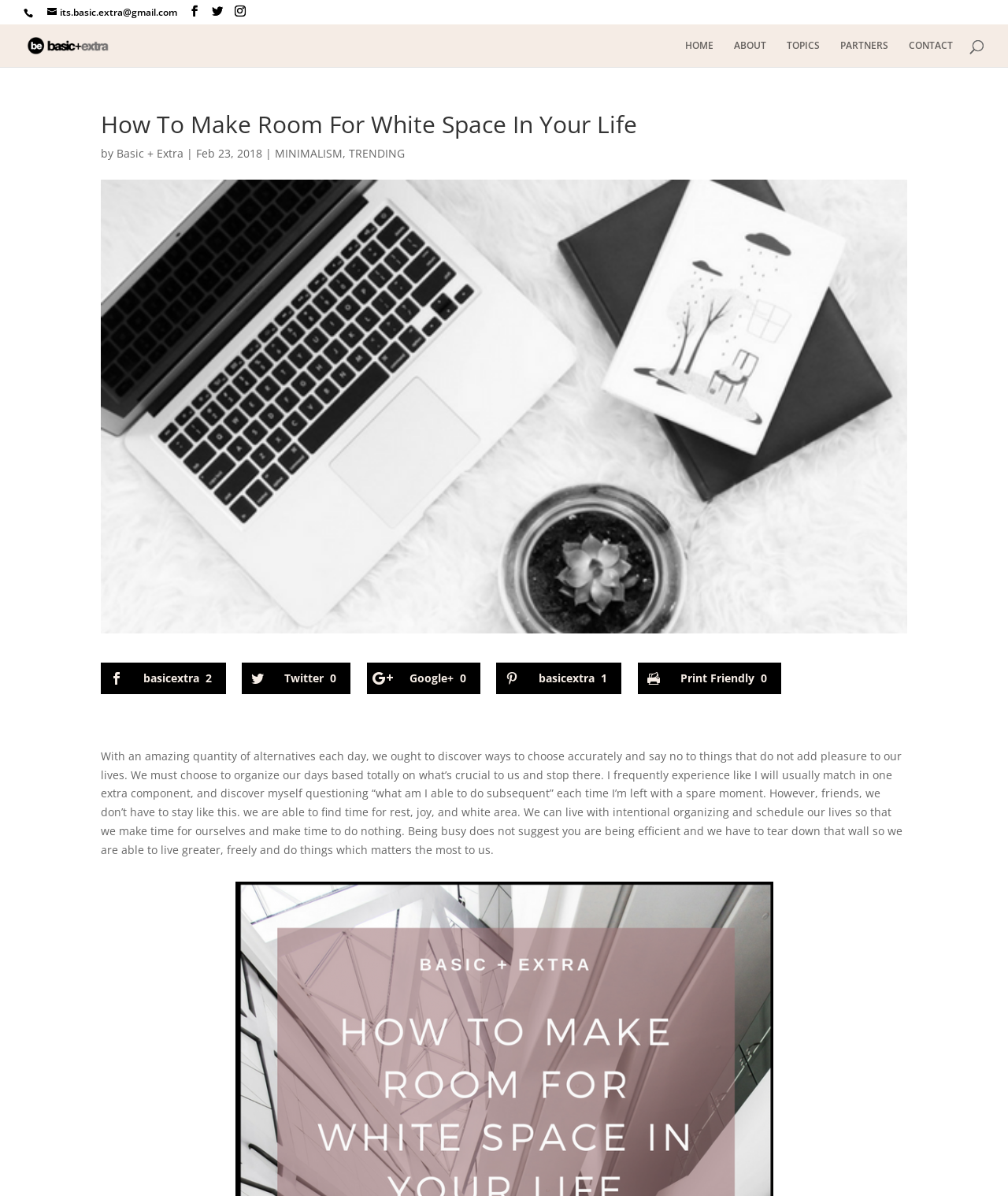Create an in-depth description of the webpage, covering main sections.

This webpage is about an article titled "How To Make Room For White Space In Your Life" from the website "basic + extra". At the top left corner, there is a link to the website's email address and several social media icons. Next to the email link, there is a link to the website's logo, which is an image. 

On the top right corner, there are navigation links to "HOME", "ABOUT", "TOPICS", "PARTNERS", and "CONTACT". Below these links, there is a search box that allows users to search for content on the website.

The main content of the webpage is the article, which has a heading "How To Make Room For White Space In Your Life" followed by the author's name "Basic + Extra" and the date "Feb 23, 2018". The article is categorized under "MINIMALISM" and "TRENDING". 

The article's content discusses the importance of making time for rest, joy, and white space in one's life. It suggests that people should prioritize what's crucial to them and stop trying to fit in one more thing, and instead, live with intentional organizing and schedule their lives to make time for themselves.

At the bottom of the article, there are social media links to share the content on Twitter, Google+, and other platforms. There is also a "Print Friendly" option.